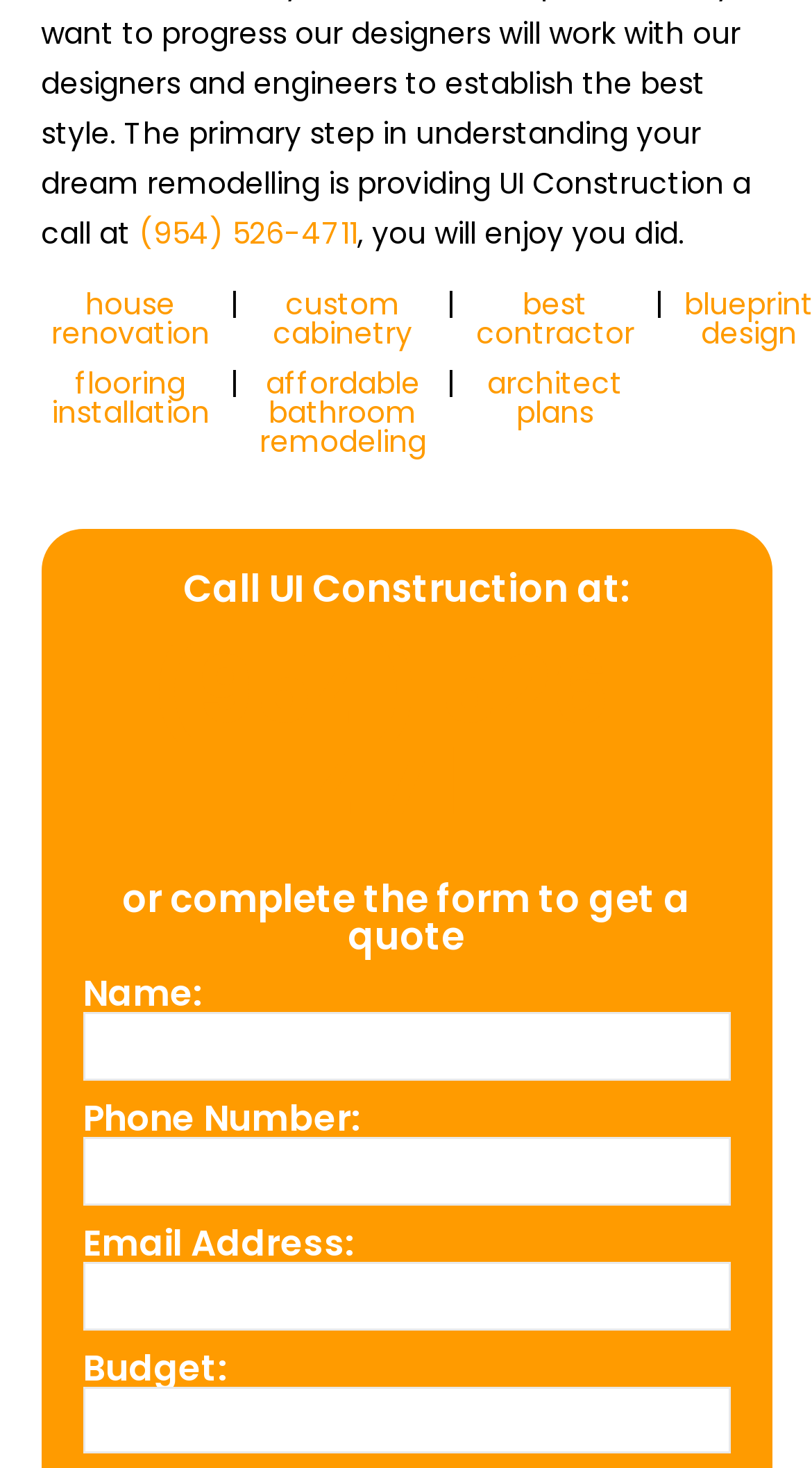Identify the bounding box coordinates of the clickable region required to complete the instruction: "Click on house renovation". The coordinates should be given as four float numbers within the range of 0 and 1, i.e., [left, top, right, bottom].

[0.063, 0.193, 0.258, 0.241]